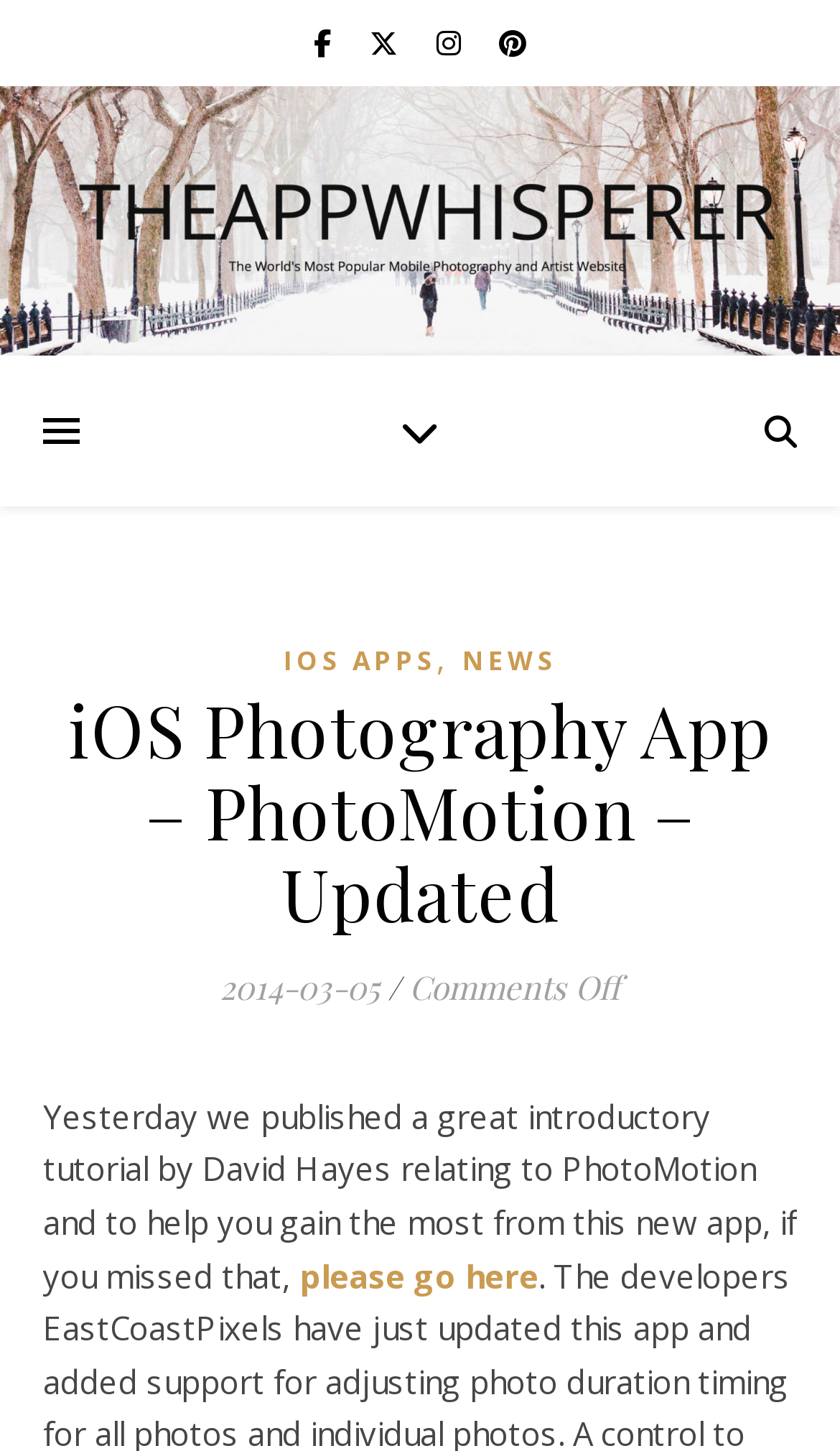Craft a detailed narrative of the webpage's structure and content.

The webpage appears to be a blog post or article about the iOS photography app, PhotoMotion. At the top of the page, there are four social media links, represented by icons, aligned horizontally. 

Below these icons, there is a table layout that spans the entire width of the page. Within this table, there is a header section that contains several elements. On the left side, there is a heading that reads "iOS Photography App – PhotoMotion – Updated". To the right of this heading, there are three links: "IOS APPS", "NEWS", and a separator in between. 

Further down, there is a section that displays the date "2014-03-05" and "Comments Off" to the right of it. The main content of the page is a paragraph of text that discusses a tutorial related to PhotoMotion, with a link to "please go here" in the middle of the paragraph.